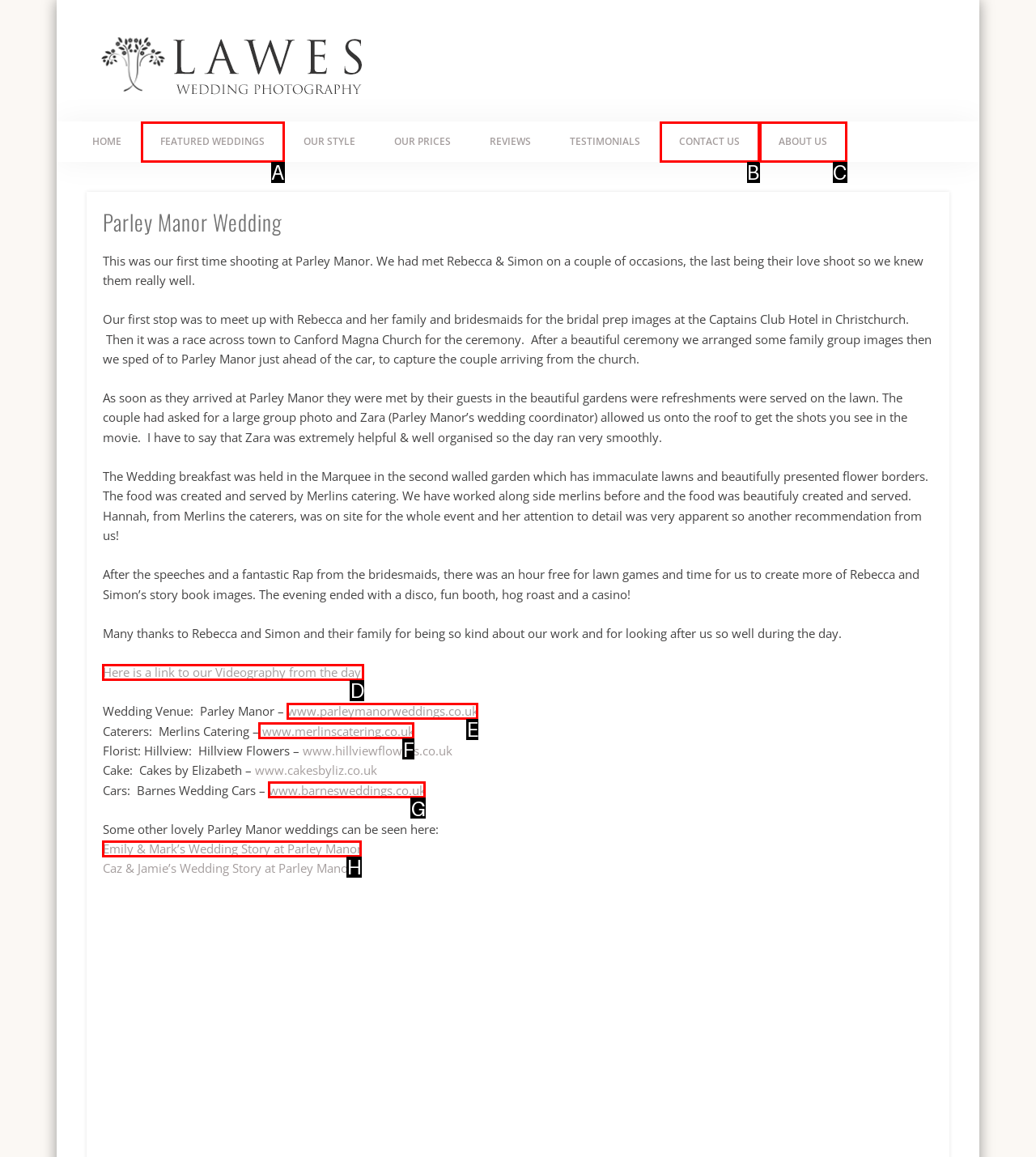Choose the option that matches the following description: www.barnesweddings.co.uk
Reply with the letter of the selected option directly.

G